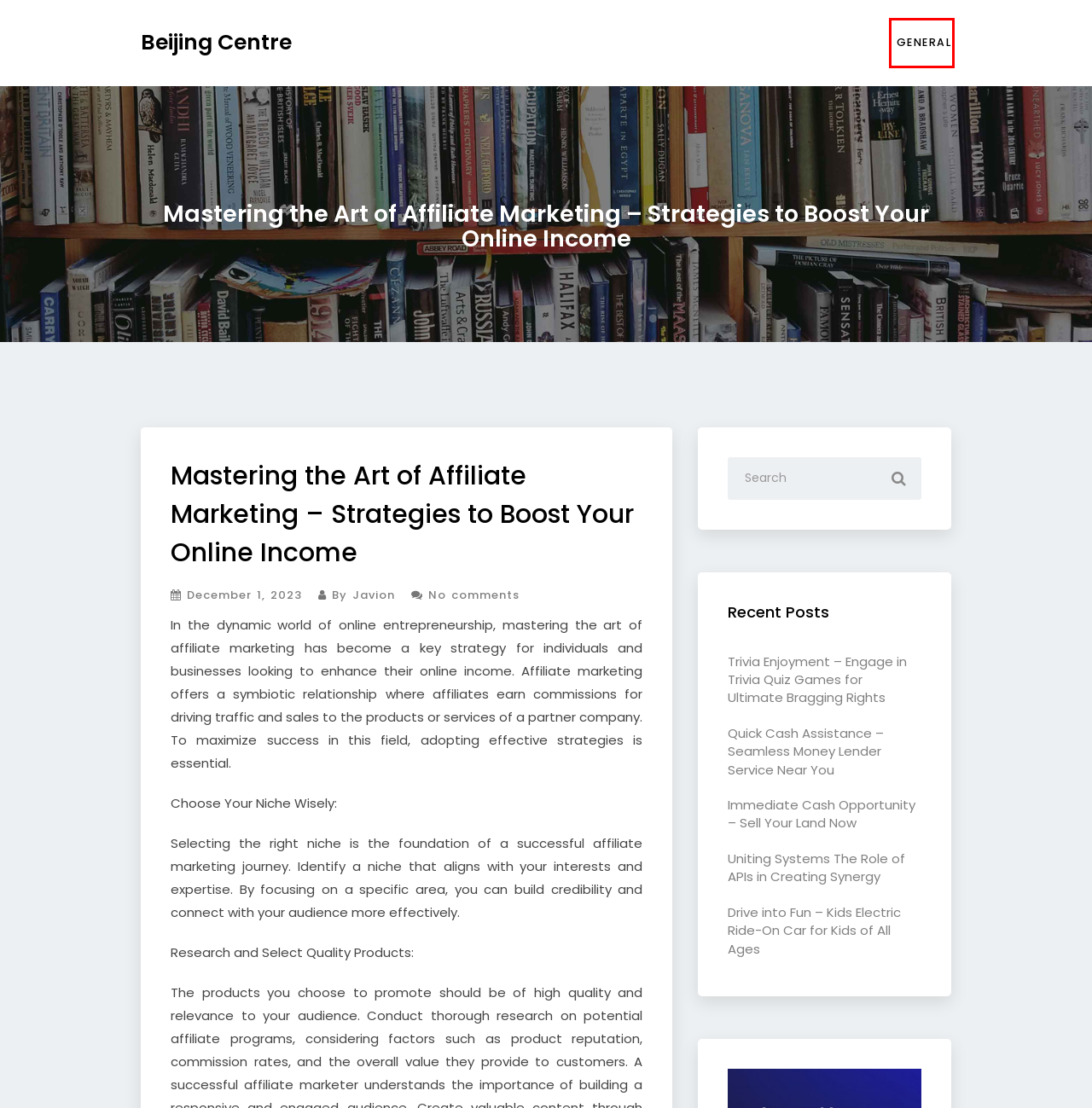You have a screenshot of a webpage with a red bounding box around an element. Identify the webpage description that best fits the new page that appears after clicking the selected element in the red bounding box. Here are the candidates:
A. Quick Cash Assistance – Seamless Money Lender Service Near You – Beijing Centre
B. Uniting Systems The Role of APIs in Creating Synergy – Beijing Centre
C. SEO – Beijing Centre
D. Immediate Cash Opportunity – Sell Your Land Now – Beijing Centre
E. Drive into Fun – Kids Electric Ride-On Car for Kids of All Ages – Beijing Centre
F. General – Beijing Centre
G. Trivia Enjoyment – Engage in Trivia Quiz Games for Ultimate Bragging Rights – Beijing Centre
H. Beijing Centre

F